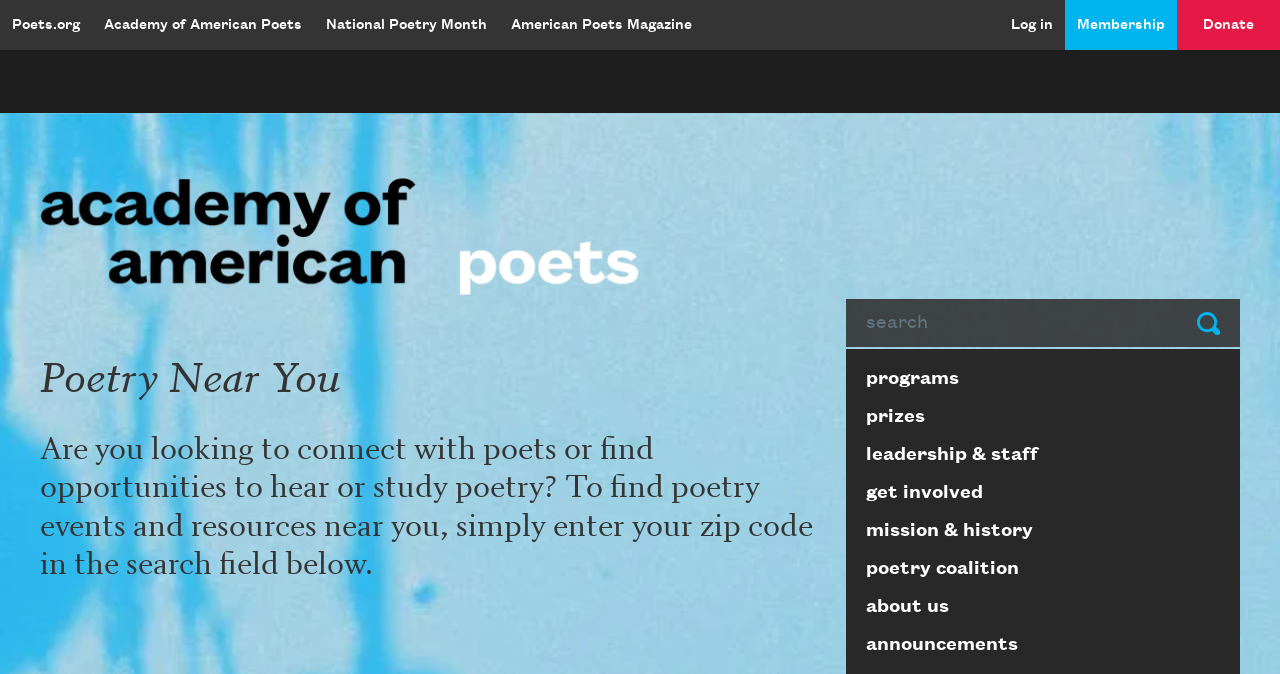Please identify the bounding box coordinates of the element I should click to complete this instruction: 'Learn about the Academy of American Poets'. The coordinates should be given as four float numbers between 0 and 1, like this: [left, top, right, bottom].

[0.031, 0.339, 0.5, 0.363]